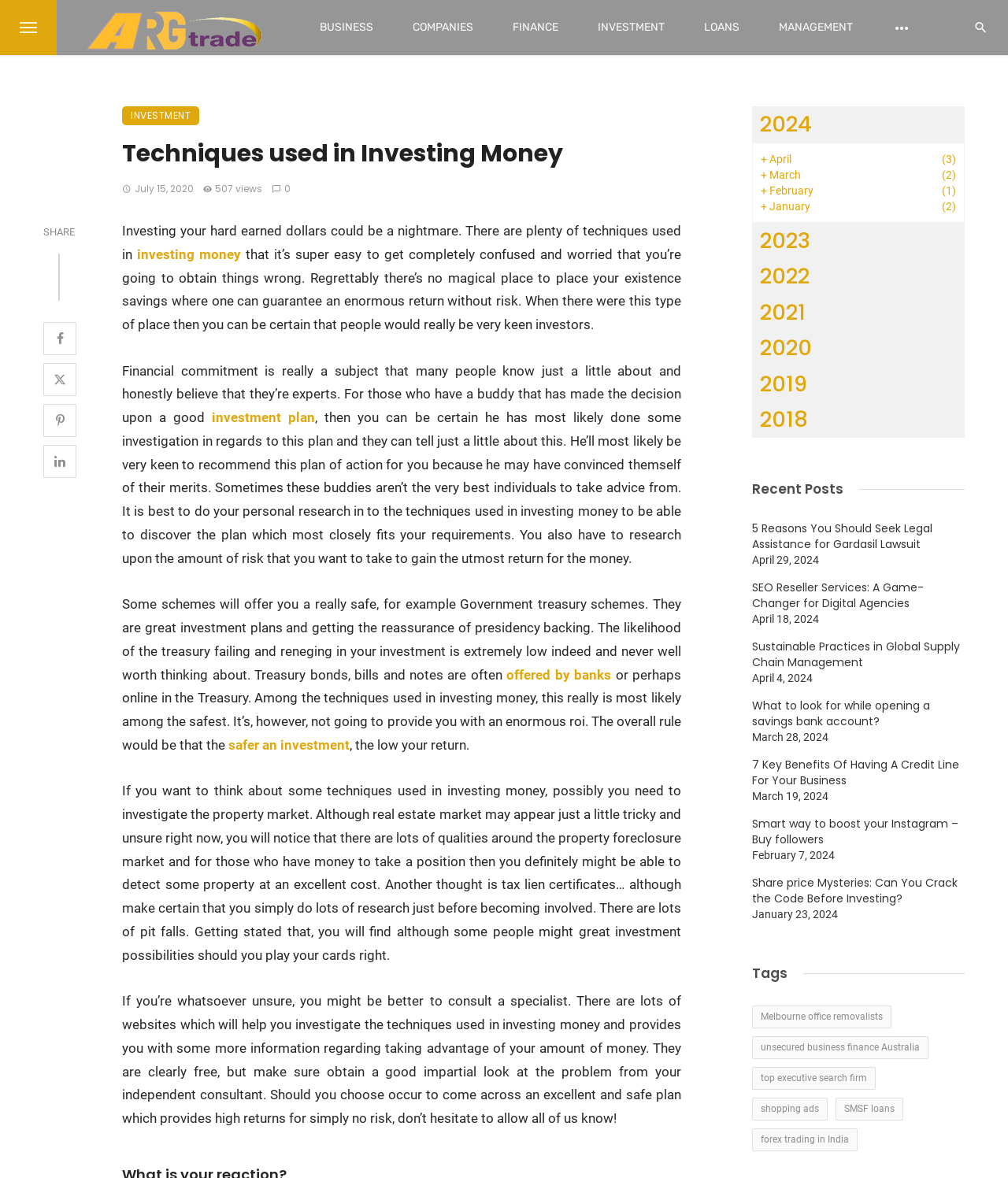Based on what you see in the screenshot, provide a thorough answer to this question: What is the topic of the article?

The topic of the article can be determined by reading the heading 'Techniques used in Investing Money' and the content of the article, which discusses various techniques and strategies for investing money.